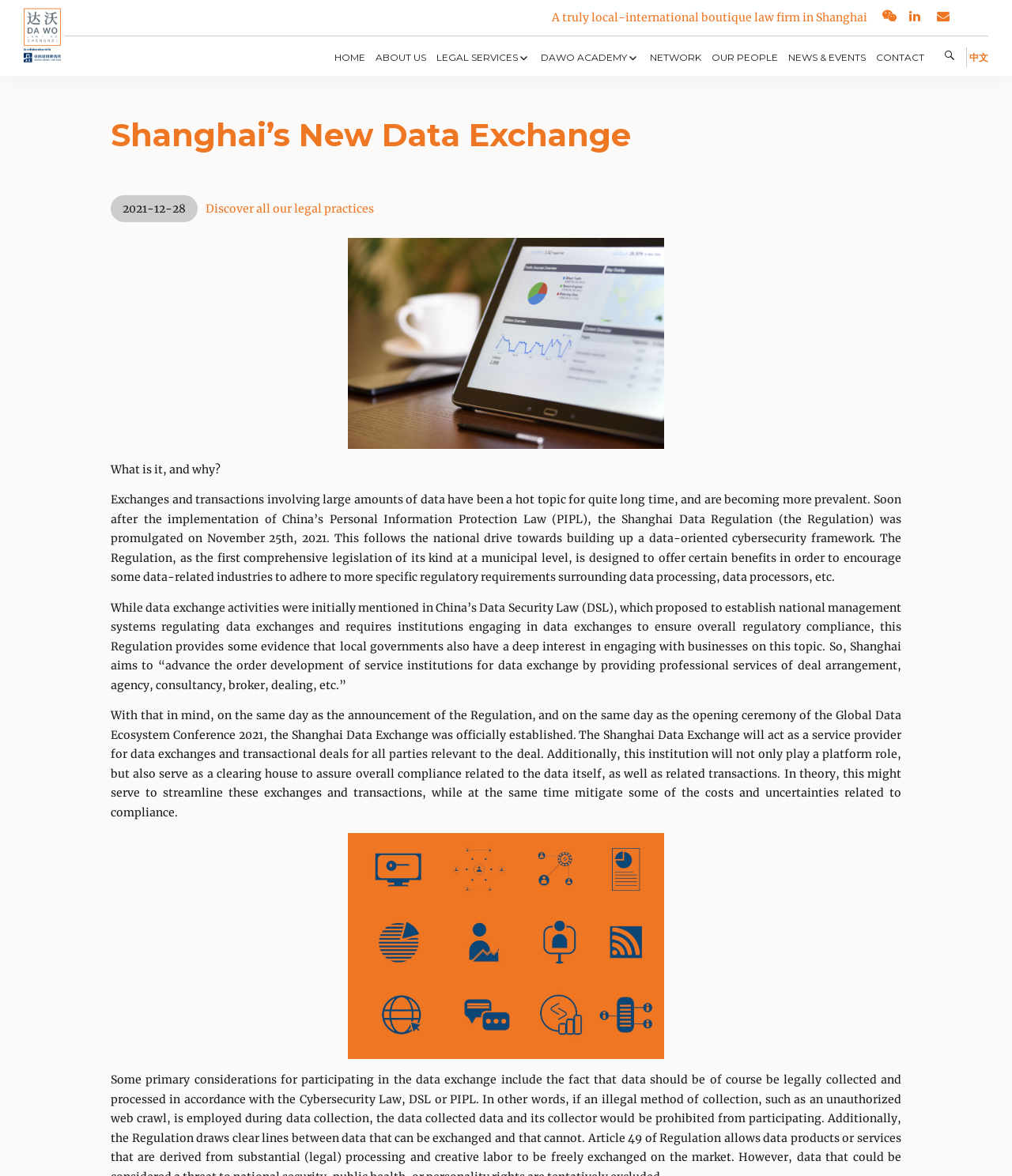Identify the bounding box coordinates for the UI element described as follows: HOME. Use the format (top-left x, top-left y, bottom-right x, bottom-right y) and ensure all values are floating point numbers between 0 and 1.

[0.327, 0.04, 0.365, 0.057]